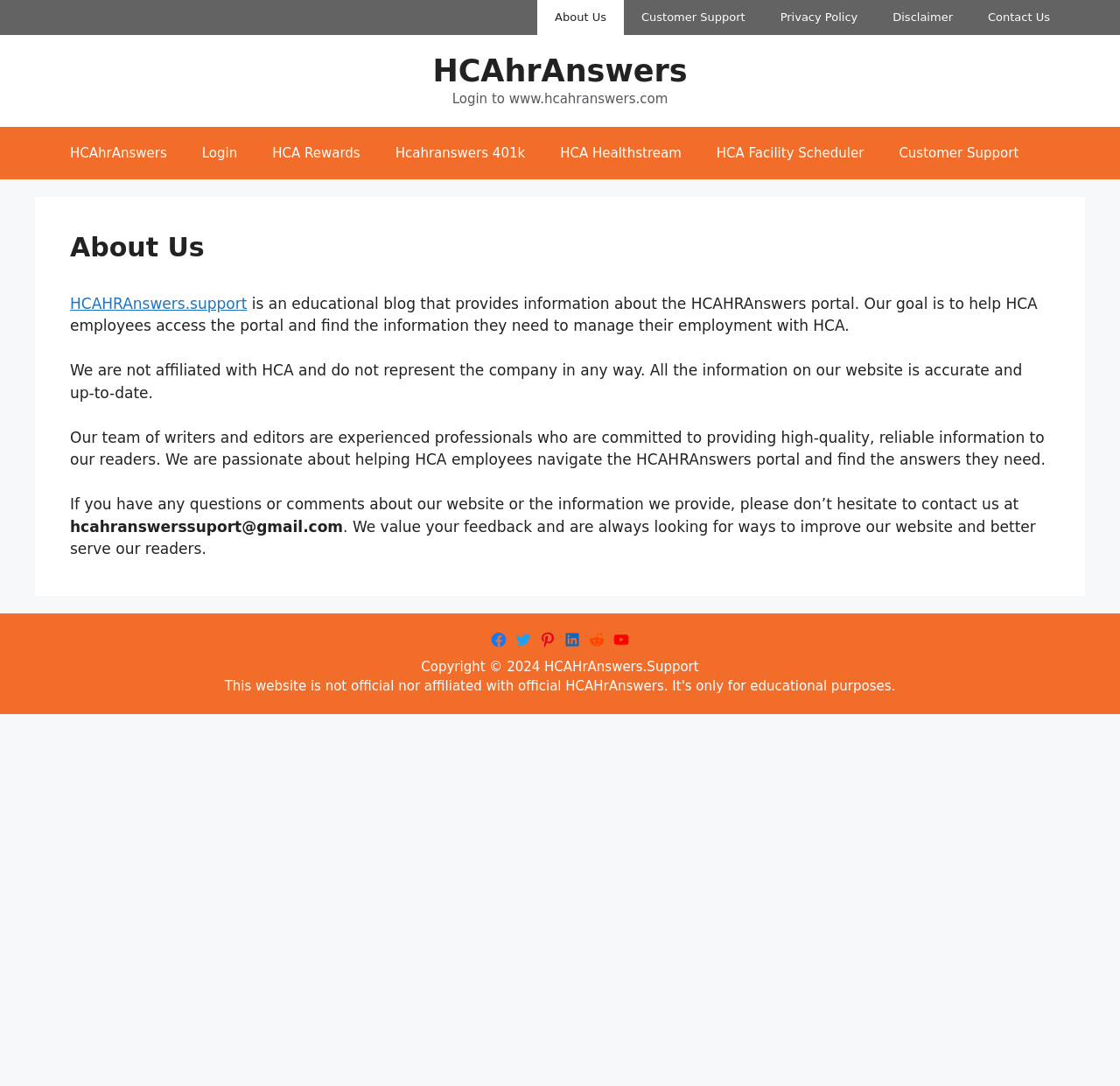Given the content of the image, can you provide a detailed answer to the question?
What social media platforms are linked on the website?

The social media platforms linked on the website can be found in the complementary section, where there are links to Facebook, Twitter, Pinterest, LinkedIn, Reddit, and YouTube.